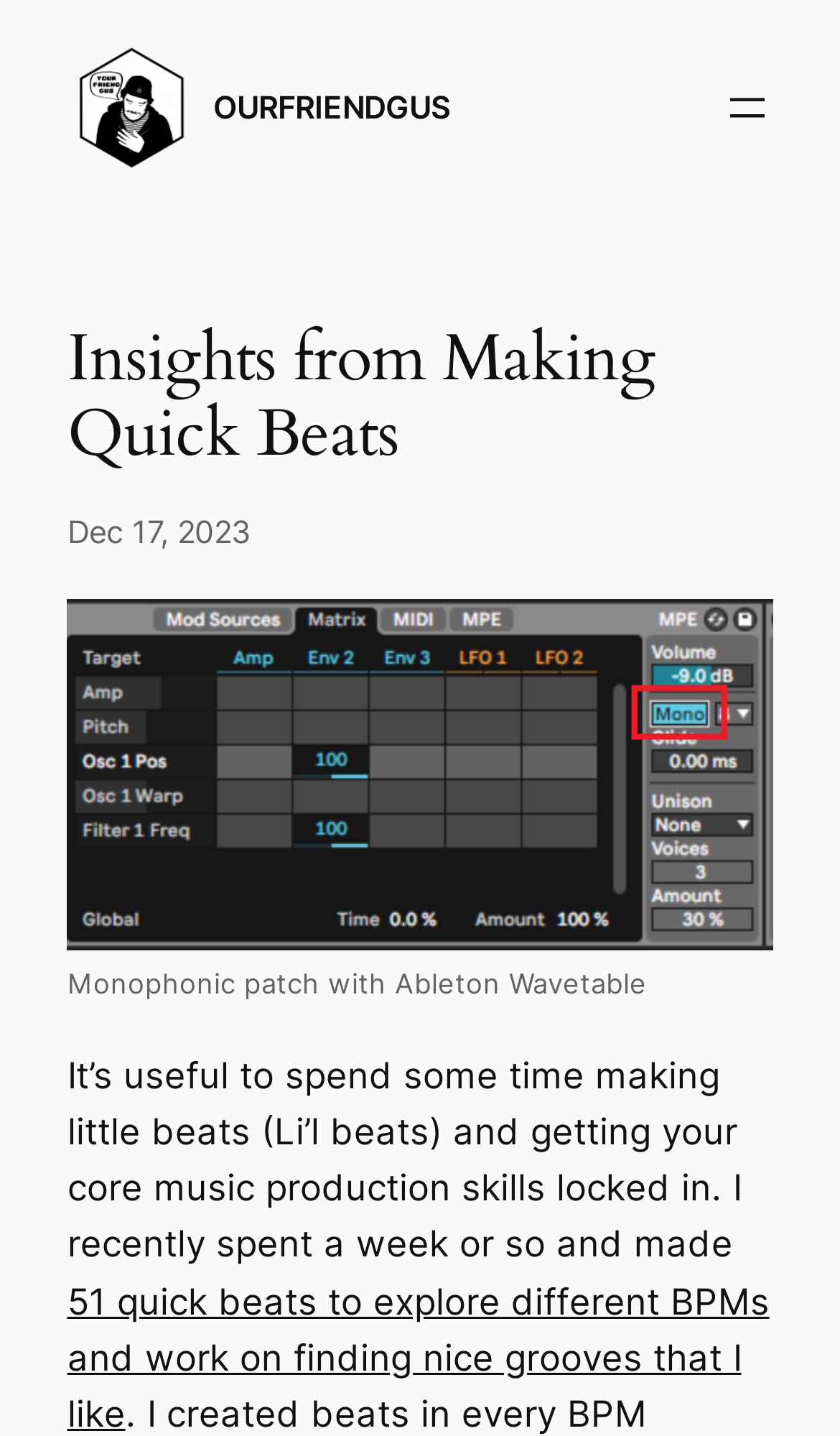Given the element description, predict the bounding box coordinates in the format (top-left x, top-left y, bottom-right x, bottom-right y), using floating point numbers between 0 and 1: aria-label="Open menu"

[0.858, 0.057, 0.92, 0.093]